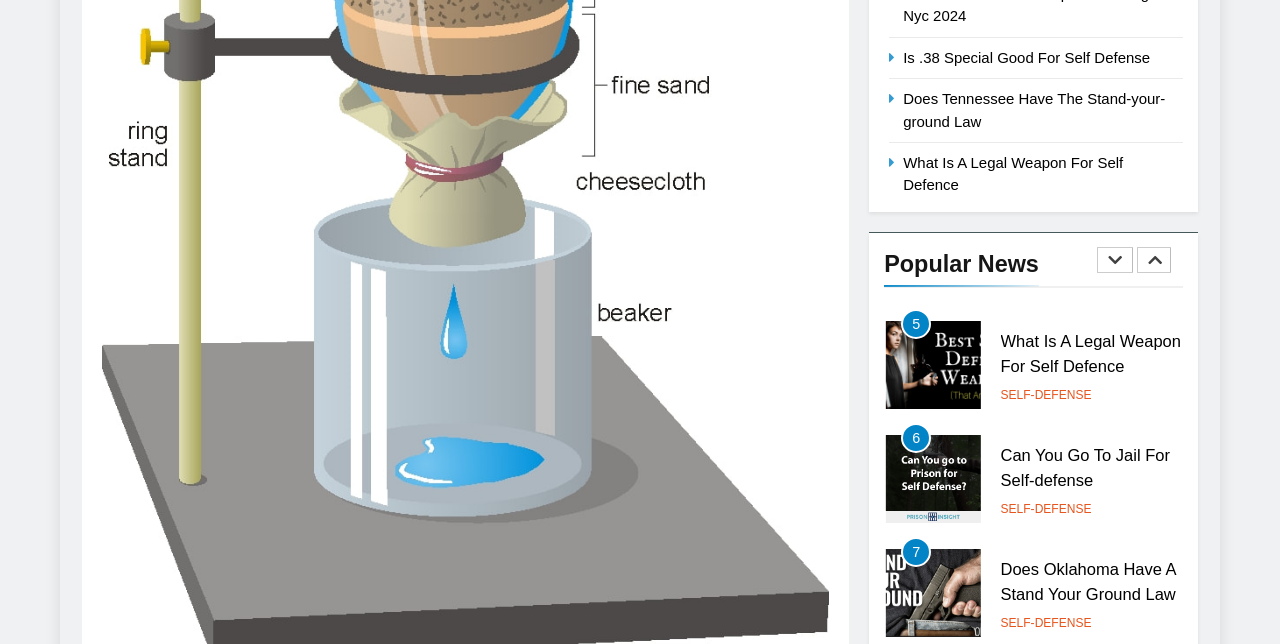Please use the details from the image to answer the following question comprehensively:
What is the topic of the articles on this webpage?

I analyzed the headings and links within the articles and found that they all relate to self-defense, such as 'Can You Go To Jail For Self-defense', 'Does Oklahoma Have A Stand Your Ground Law', and 'How To Hold A Knife For Self Defense'.